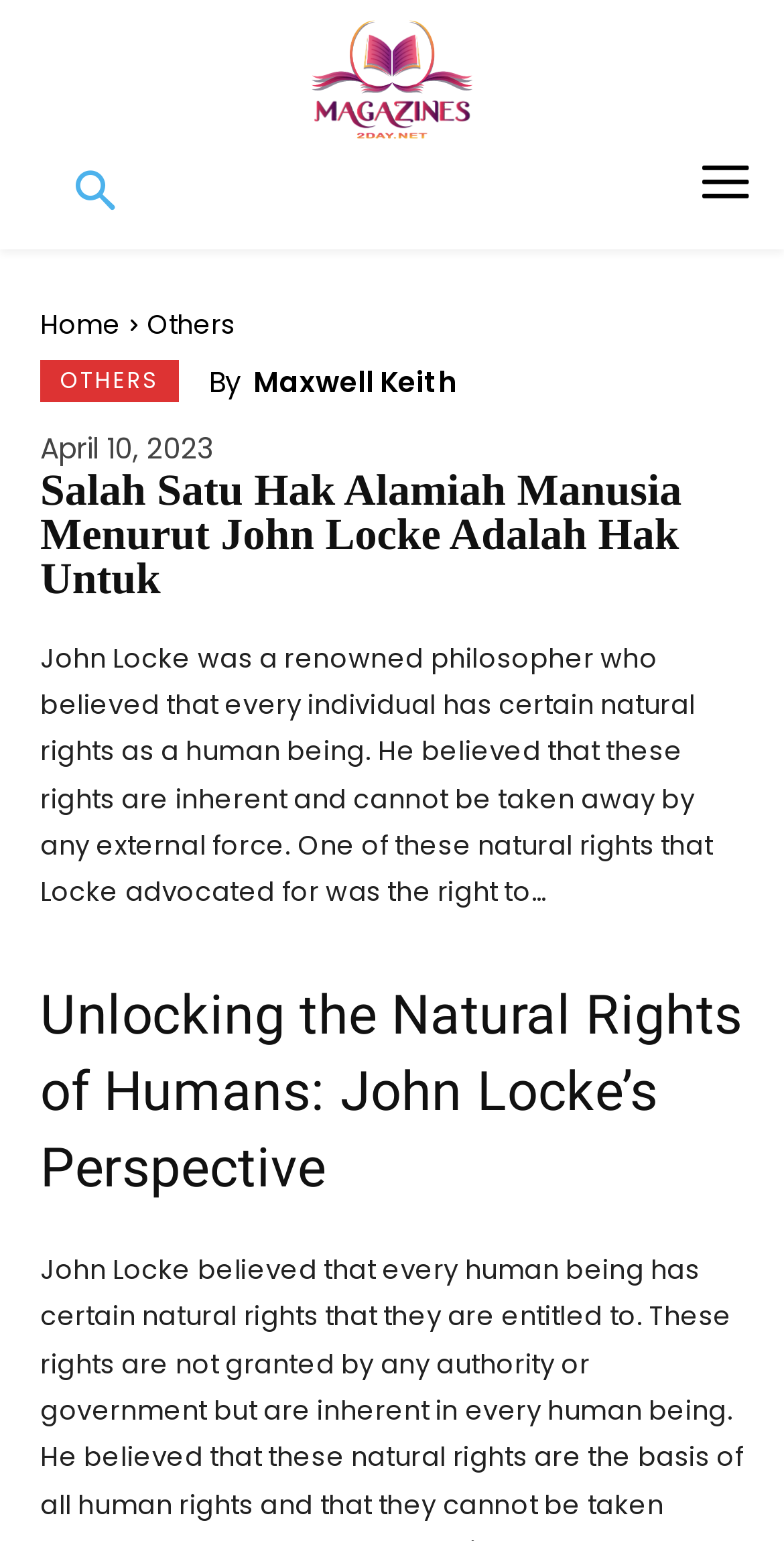What is the name of the author of the article?
Look at the image and answer the question with a single word or phrase.

Maxwell Keith